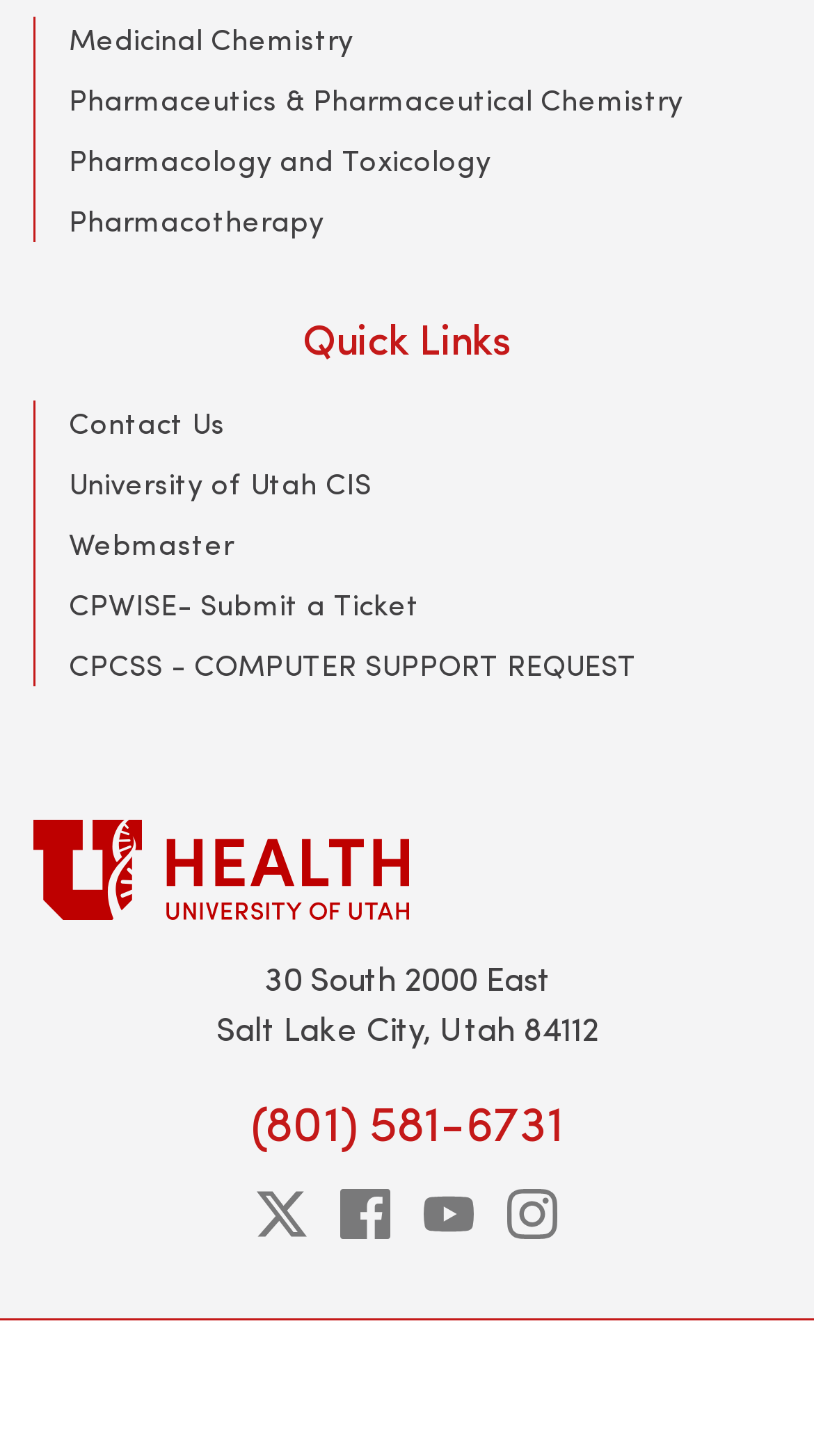Determine the bounding box coordinates of the region I should click to achieve the following instruction: "Open University of Utah CIS". Ensure the bounding box coordinates are four float numbers between 0 and 1, i.e., [left, top, right, bottom].

[0.085, 0.318, 0.456, 0.346]